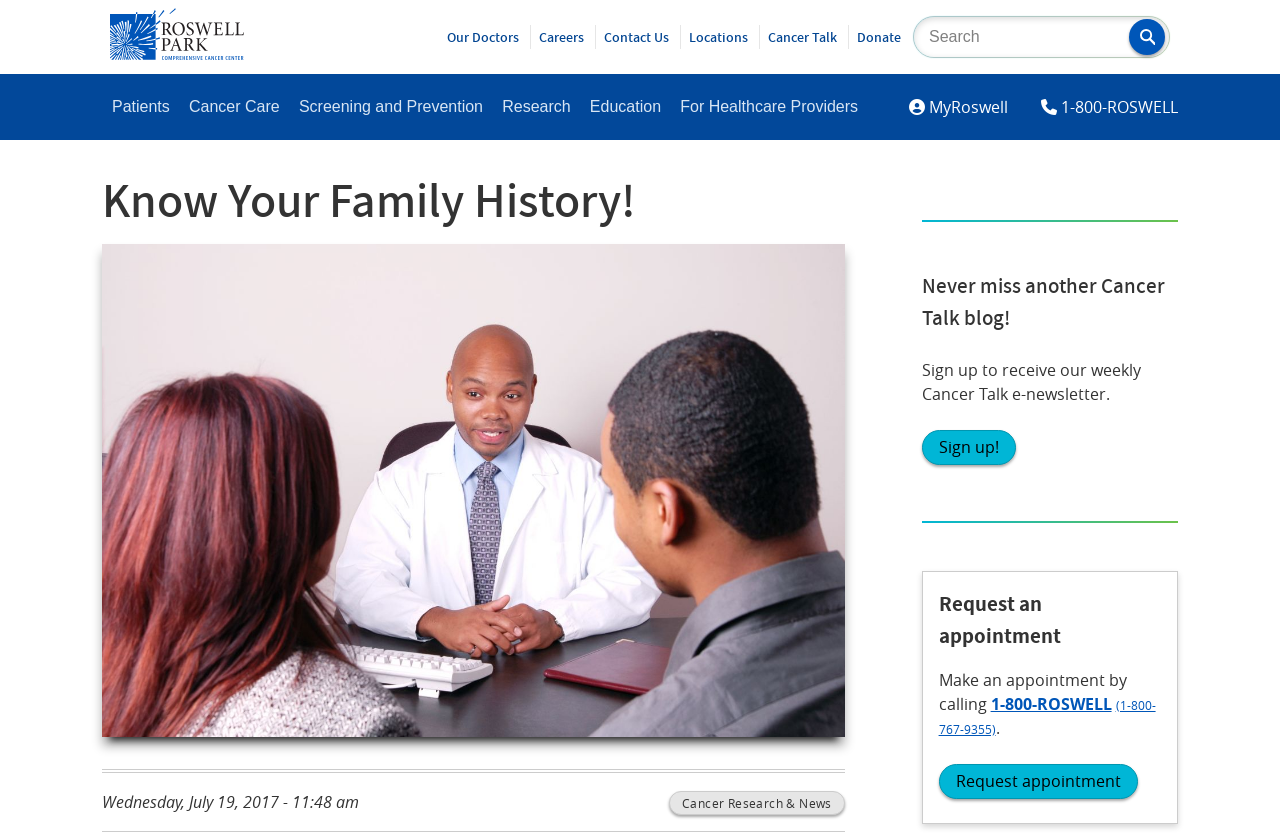What are the main menu categories?
Please give a well-detailed answer to the question.

I found the answer by looking at the navigation menu elements which are labeled as 'MAIN MENU' and contain buttons for each of the main categories.